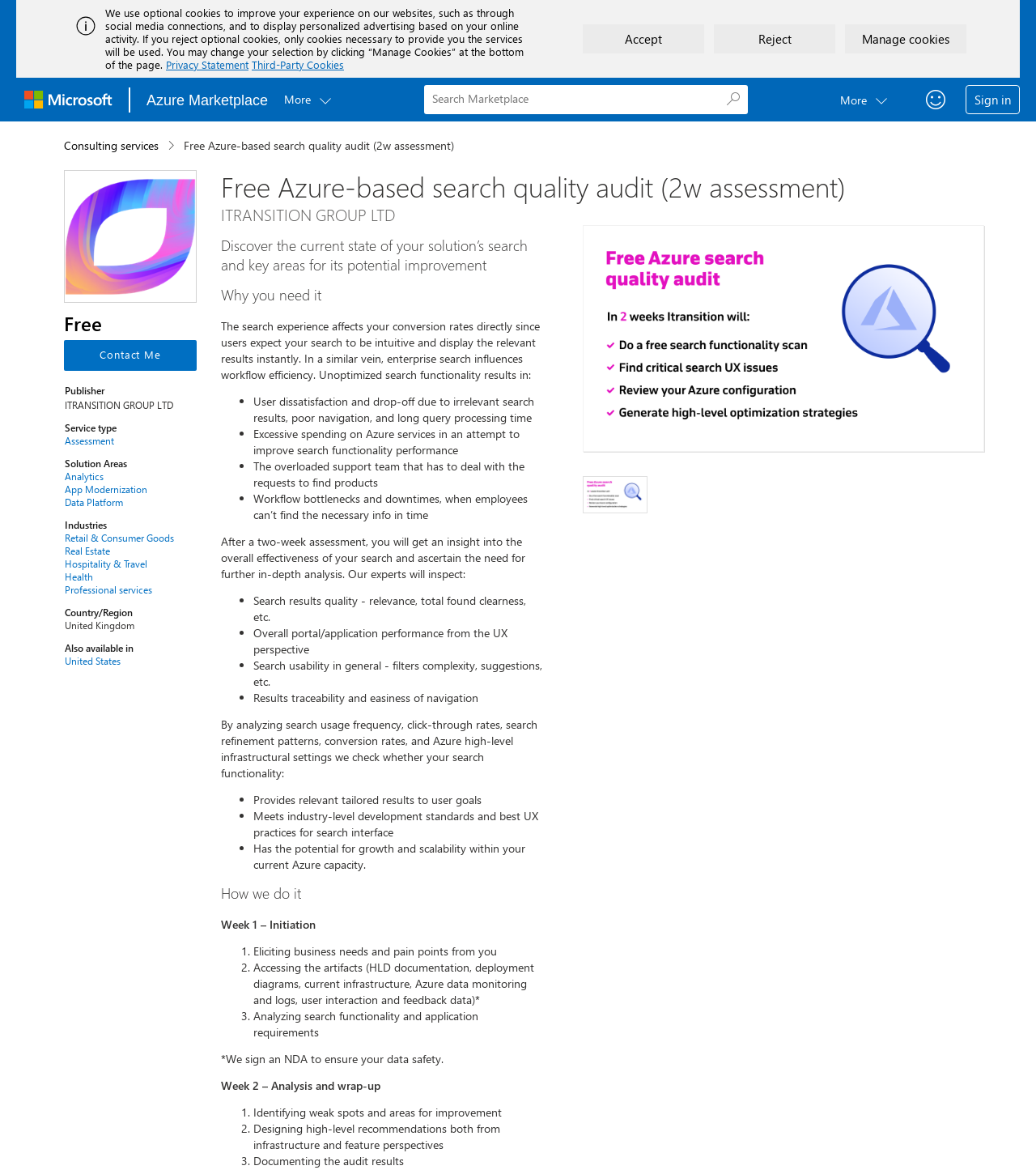Show the bounding box coordinates of the element that should be clicked to complete the task: "Sign in".

[0.932, 0.073, 0.984, 0.098]